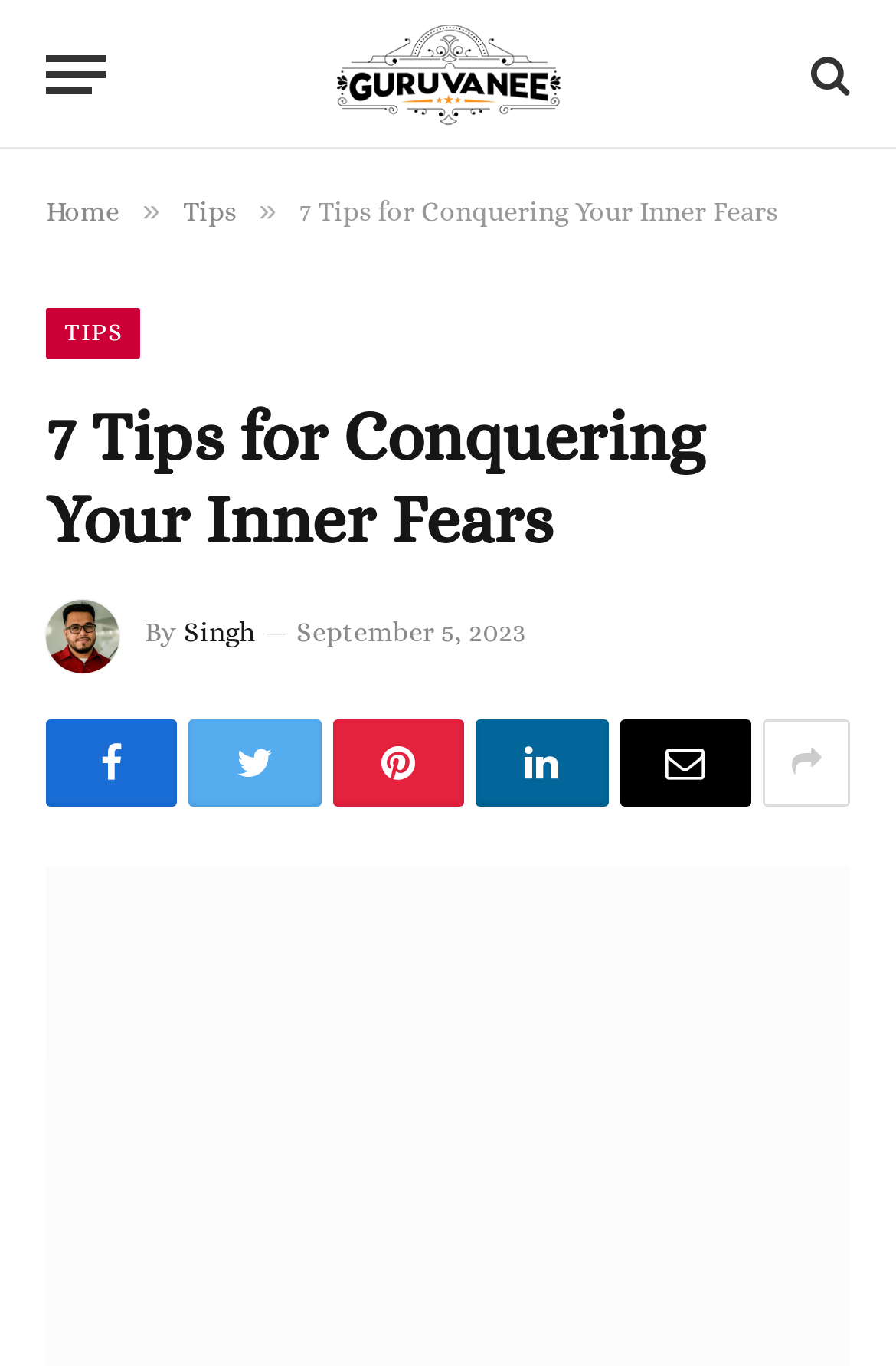Please identify the bounding box coordinates of the element I should click to complete this instruction: 'Go to the home page'. The coordinates should be given as four float numbers between 0 and 1, like this: [left, top, right, bottom].

[0.051, 0.143, 0.133, 0.167]